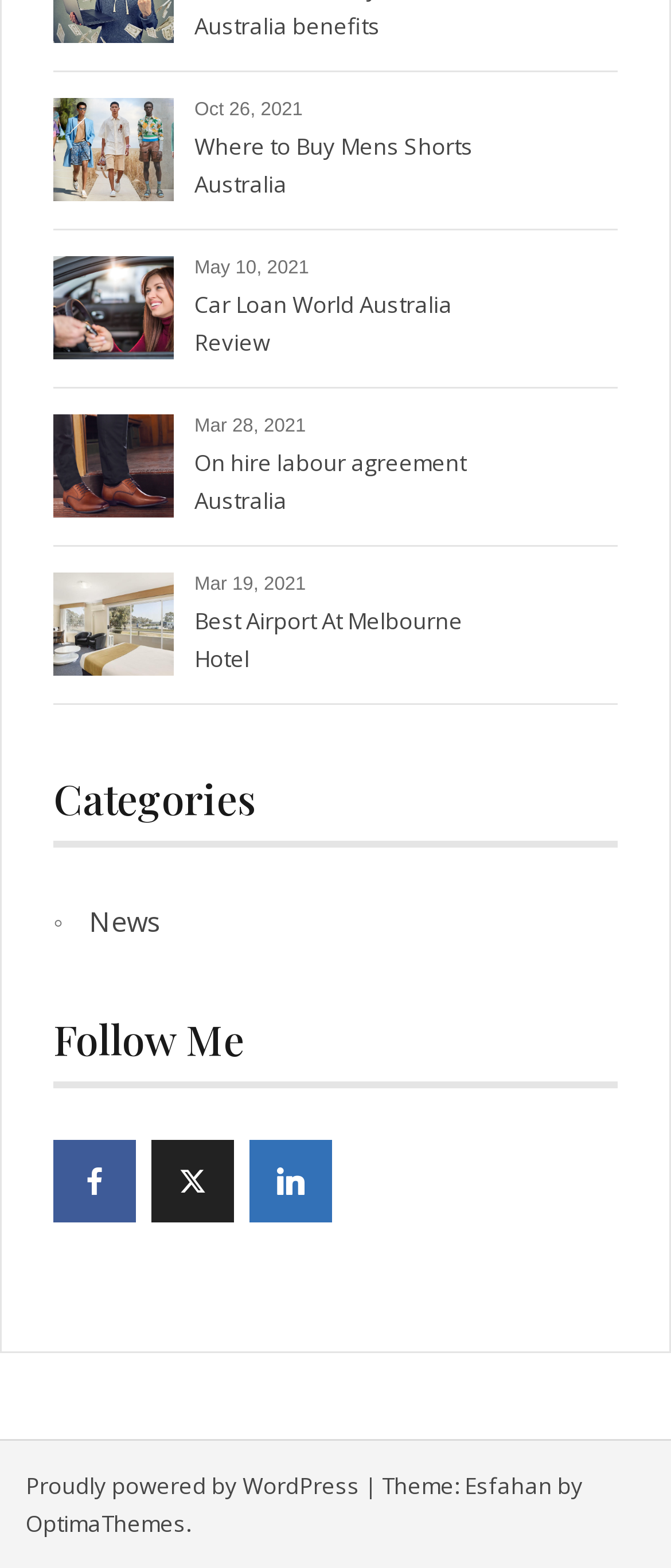Provide a brief response to the question using a single word or phrase: 
How many social media links are there?

3